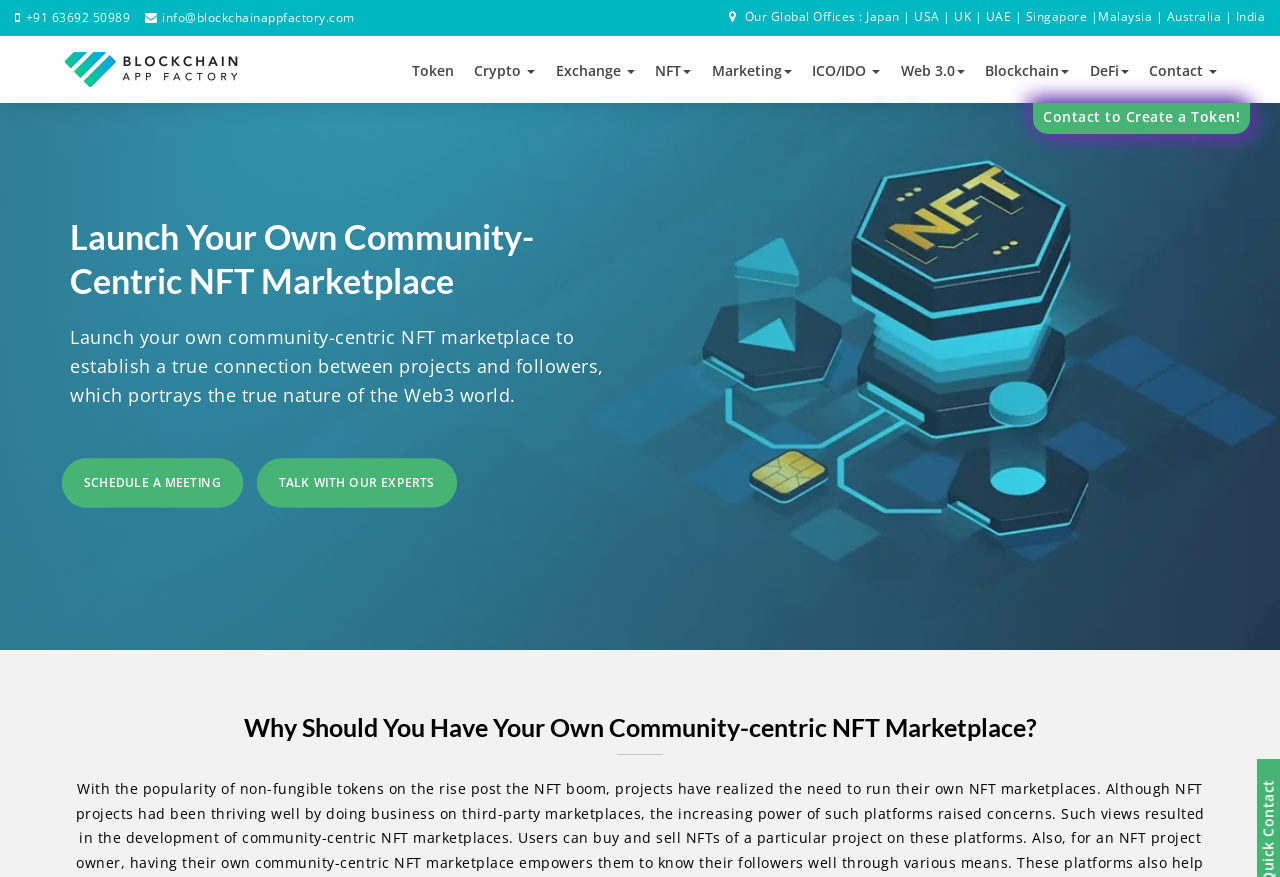Predict the bounding box of the UI element that fits this description: "Exchange".

[0.43, 0.052, 0.5, 0.109]